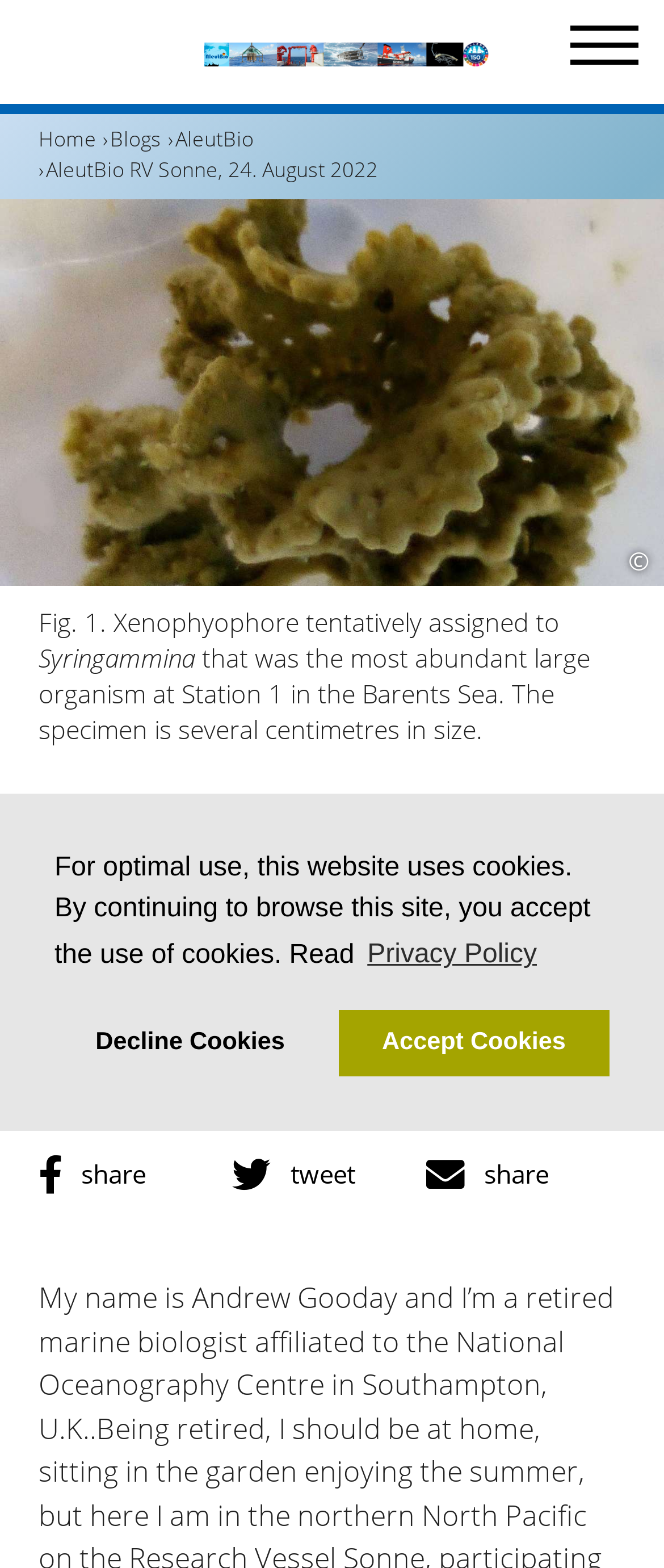Please provide the bounding box coordinates for the UI element as described: "Privacy Policy". The coordinates must be four floats between 0 and 1, represented as [left, top, right, bottom].

[0.545, 0.593, 0.817, 0.626]